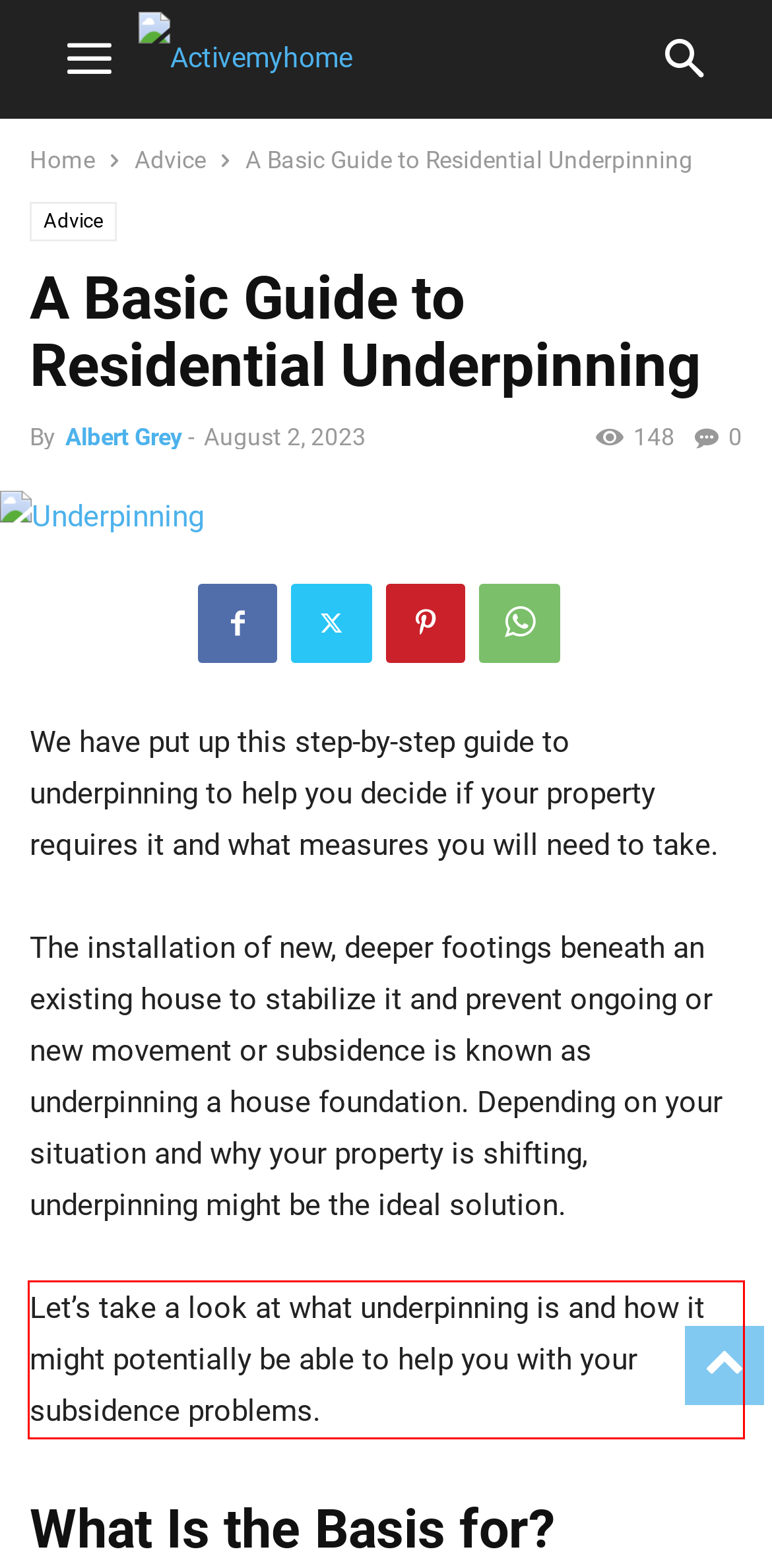Examine the webpage screenshot and use OCR to recognize and output the text within the red bounding box.

Let’s take a look at what underpinning is and how it might potentially be able to help you with your subsidence problems.